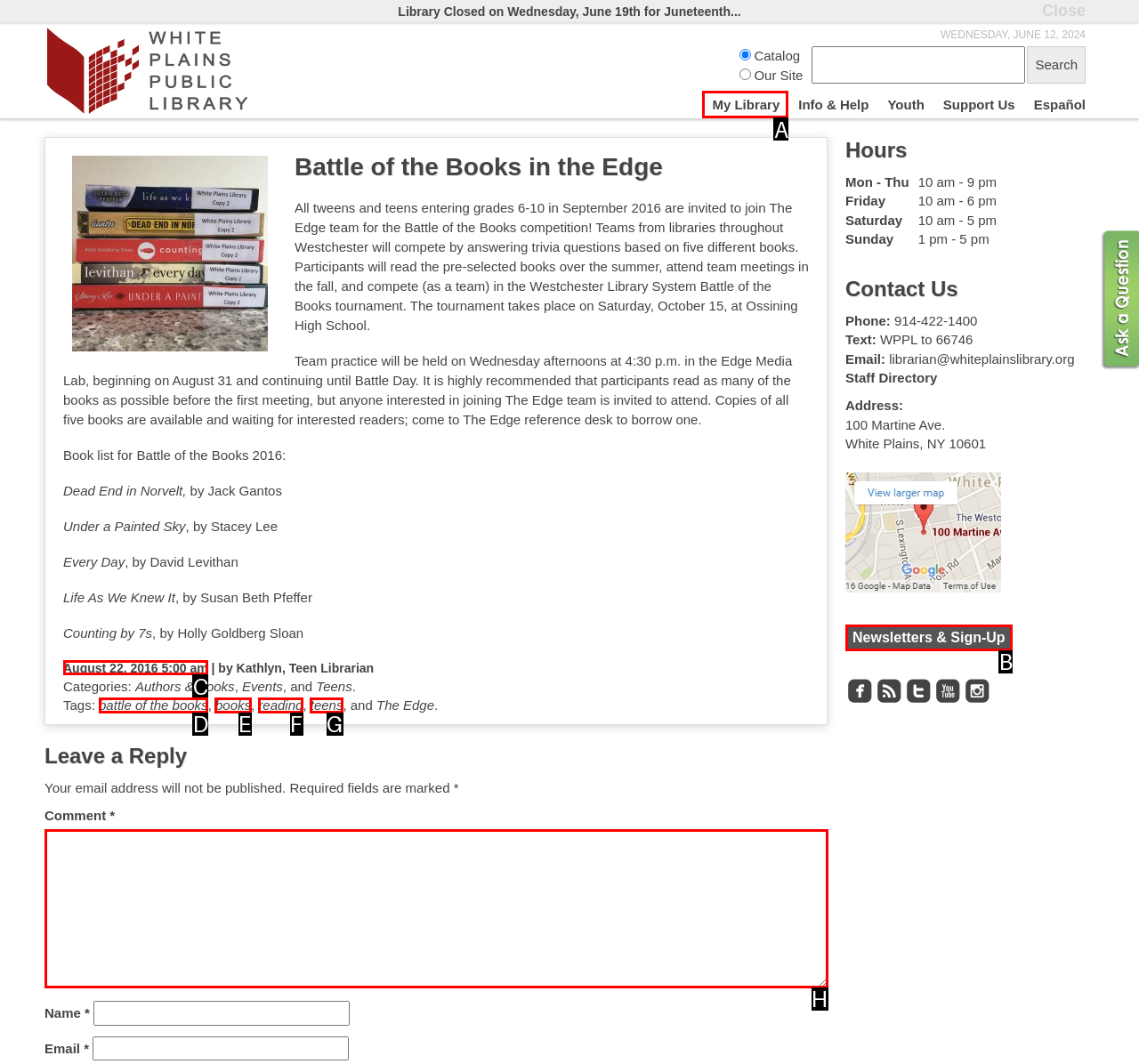Tell me which one HTML element I should click to complete the following instruction: Click My Library
Answer with the option's letter from the given choices directly.

A